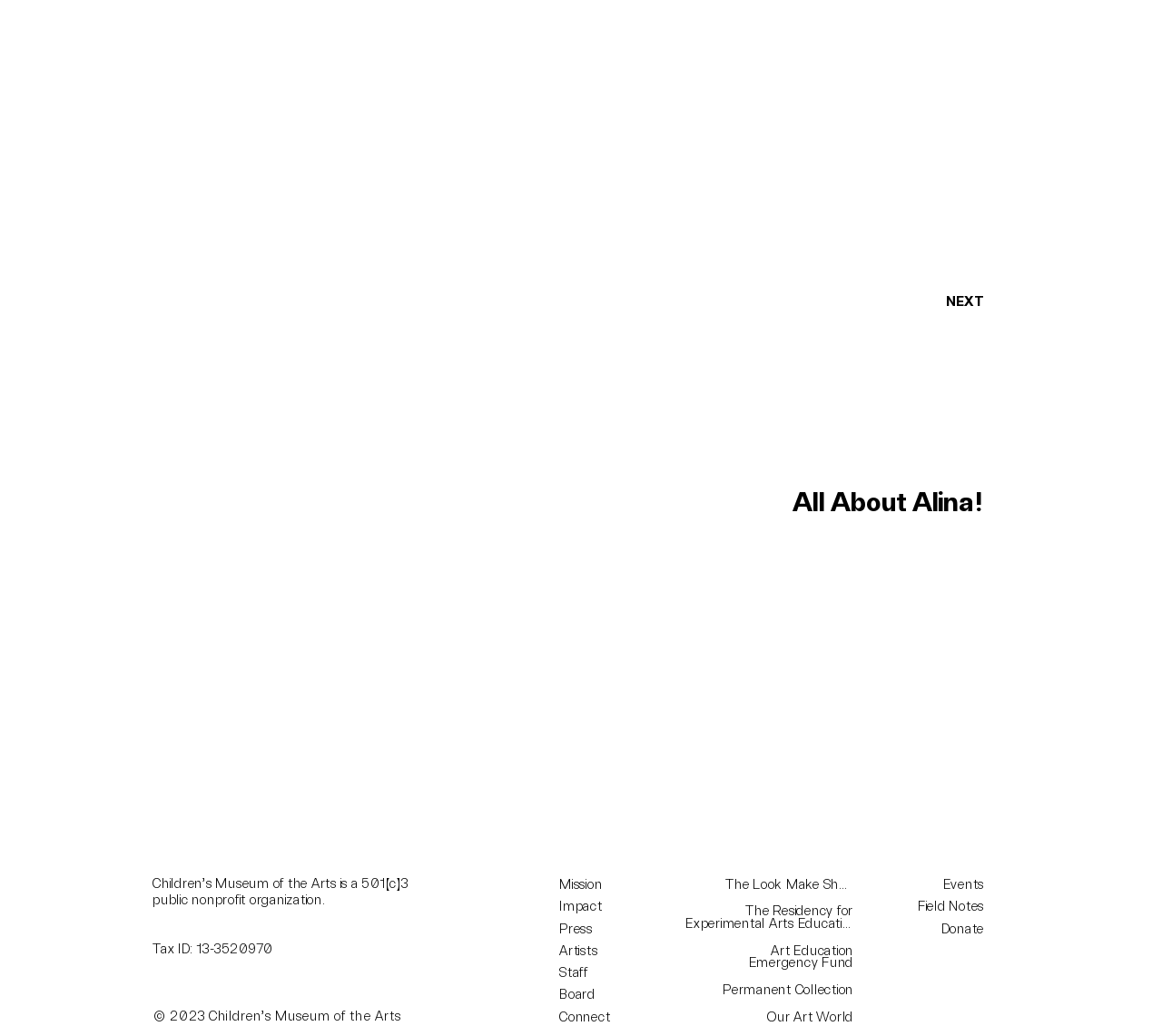Based on the element description Experimental Arts Education, identify the bounding box of the UI element in the given webpage screenshot. The coordinates should be in the format (top-left x, top-left y, bottom-right x, bottom-right y) and must be between 0 and 1.

[0.59, 0.883, 0.738, 0.901]